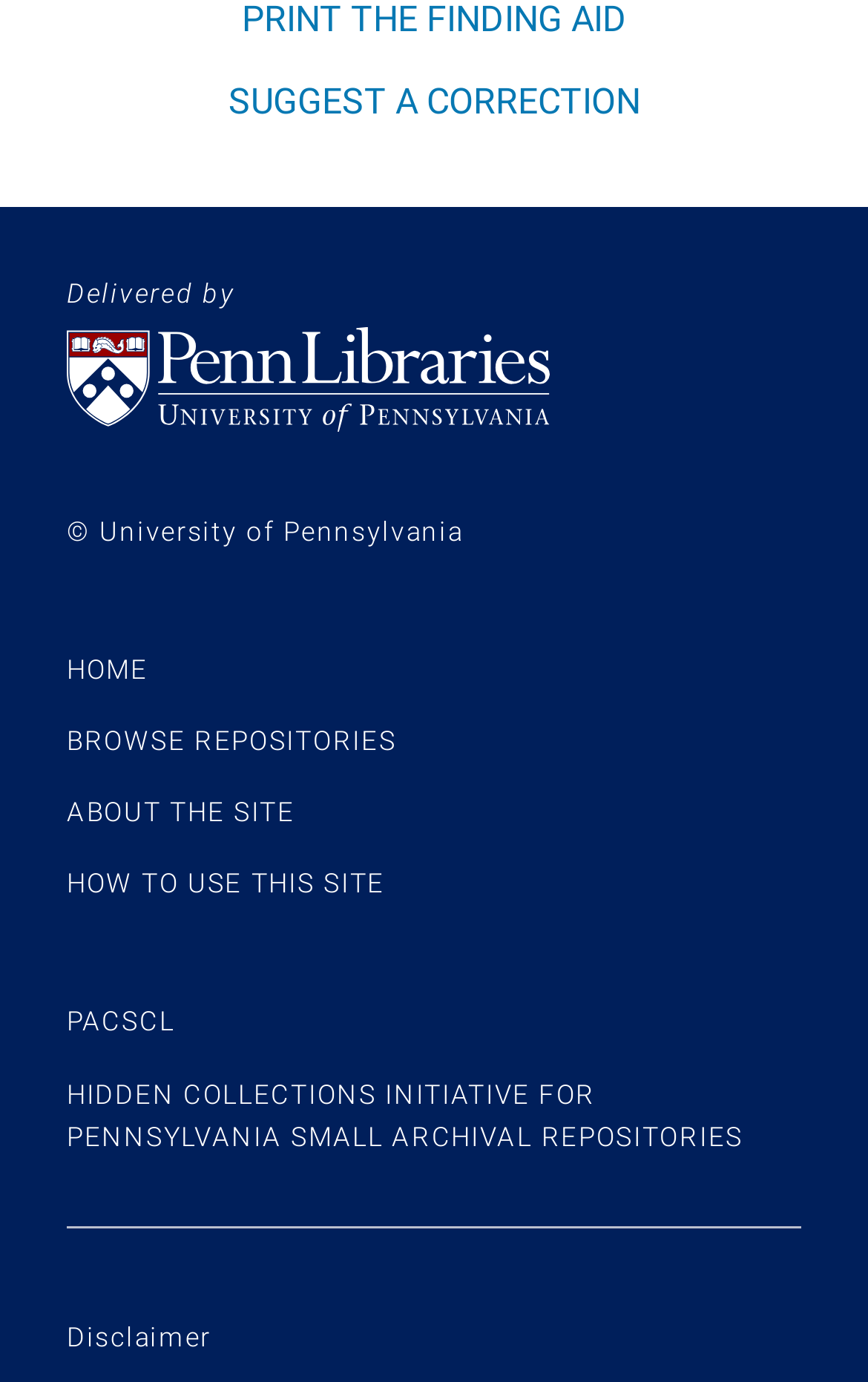How many headings are there in the footer?
From the screenshot, provide a brief answer in one word or phrase.

4